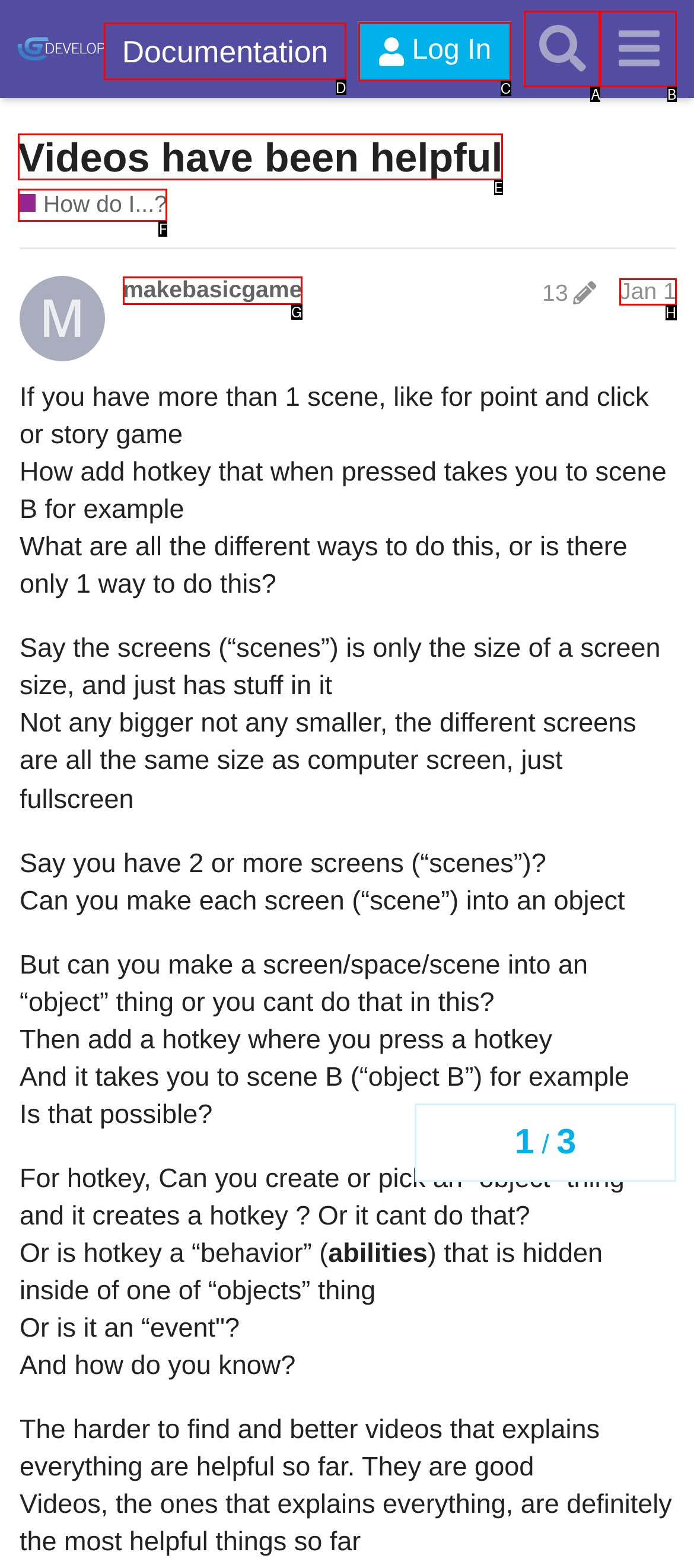From the options provided, determine which HTML element best fits the description: Videos have been helpful. Answer with the correct letter.

E